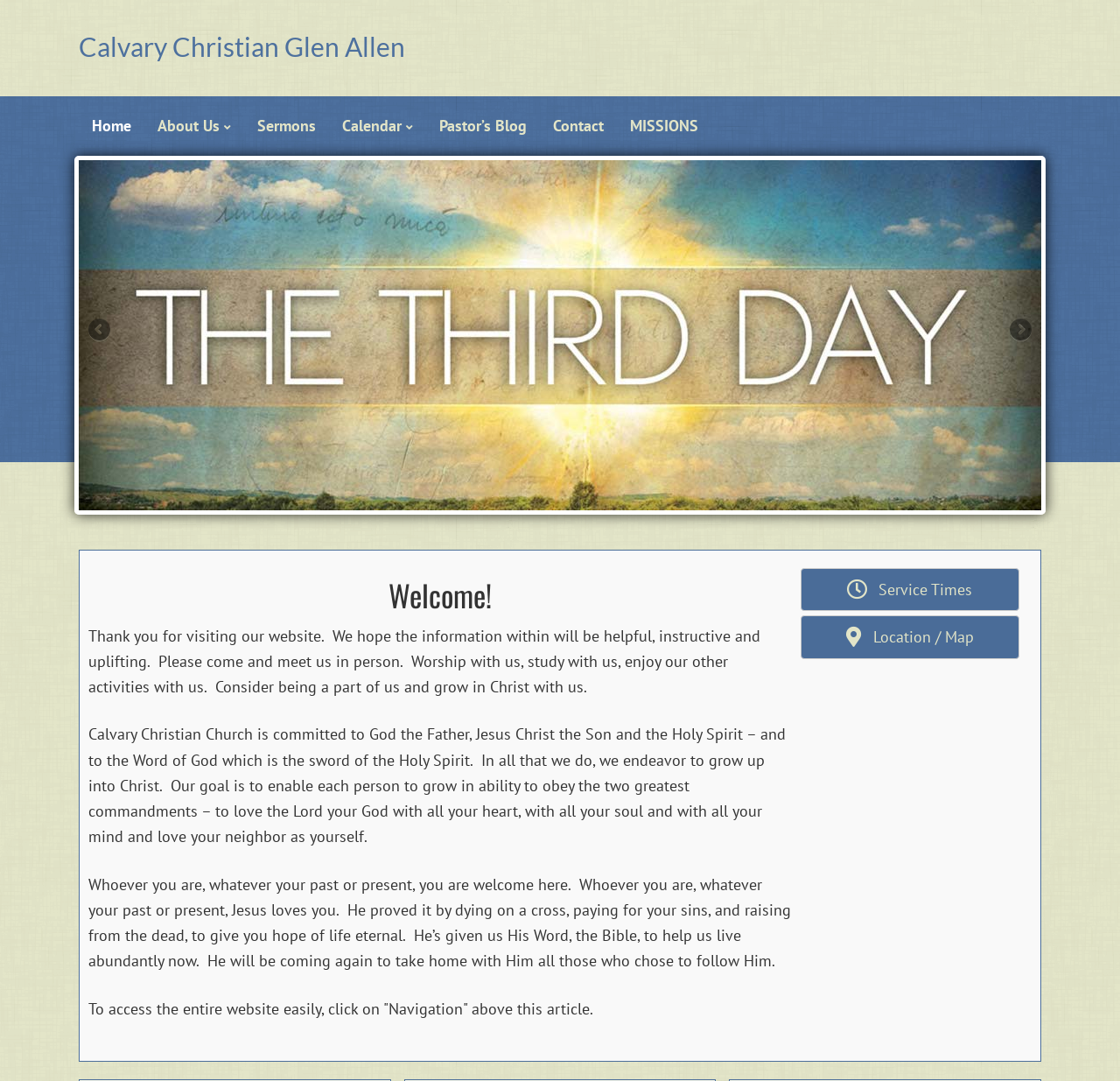Determine the bounding box coordinates of the clickable element necessary to fulfill the instruction: "Check the 'Service Times'". Provide the coordinates as four float numbers within the 0 to 1 range, i.e., [left, top, right, bottom].

[0.714, 0.526, 0.91, 0.566]